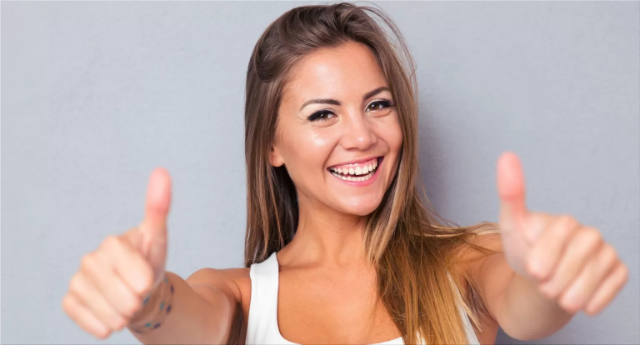How many thumbs is the woman giving? Look at the image and give a one-word or short phrase answer.

Two